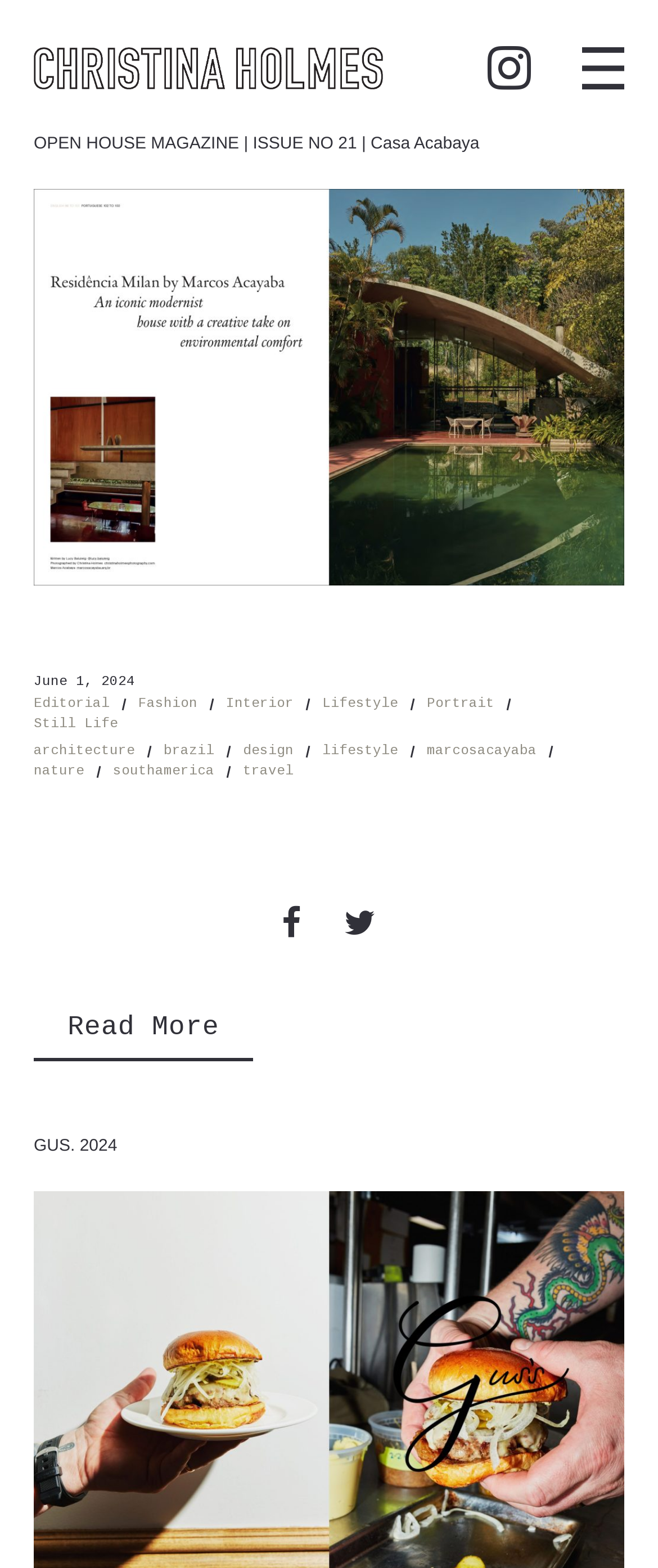Identify the bounding box coordinates of the clickable region to carry out the given instruction: "Share on social media".

[0.428, 0.578, 0.456, 0.6]